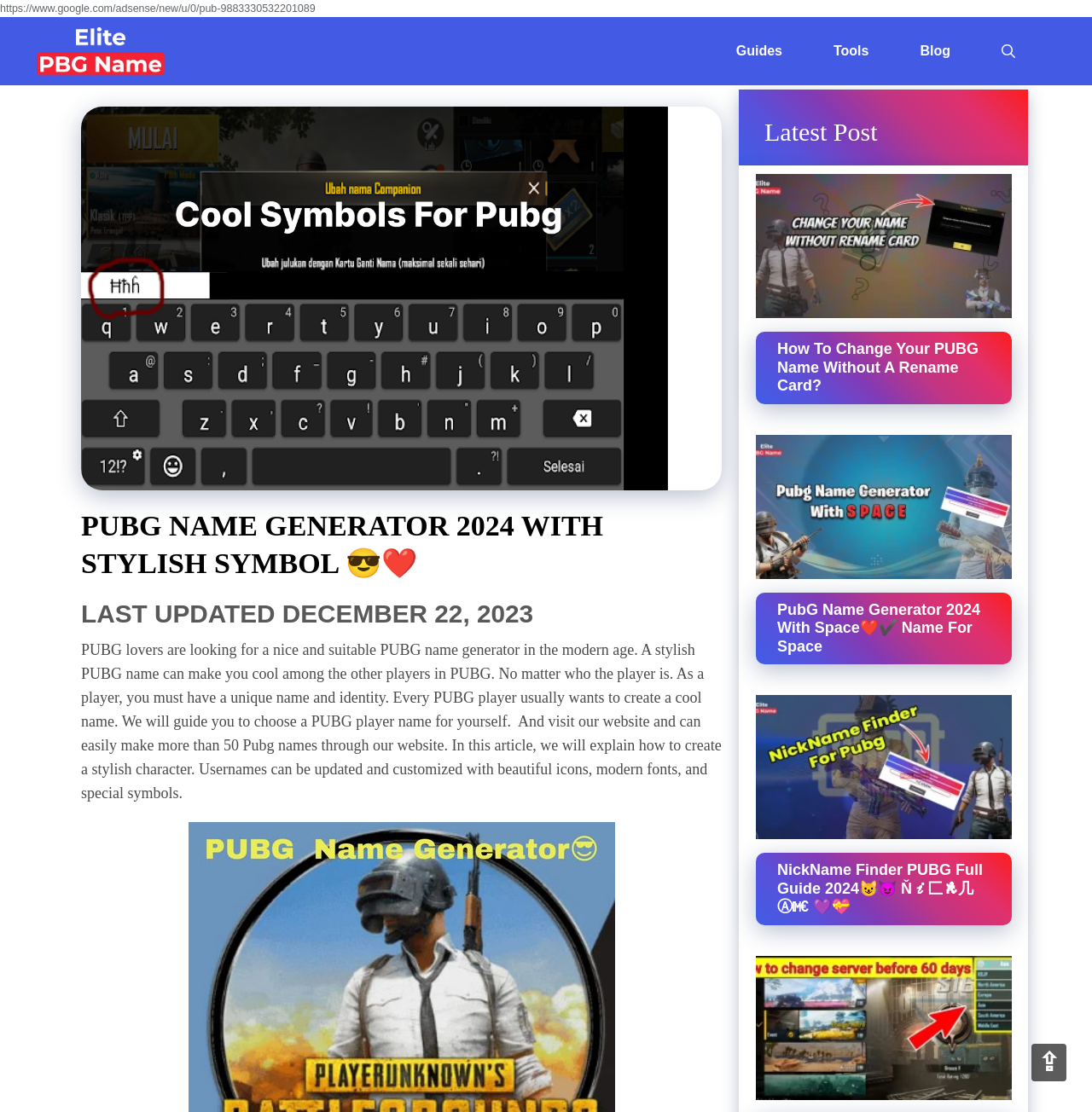Could you find the bounding box coordinates of the clickable area to complete this instruction: "Check the 'NickName Finder PUBG Full Guide 2024' article"?

[0.692, 0.767, 0.927, 0.832]